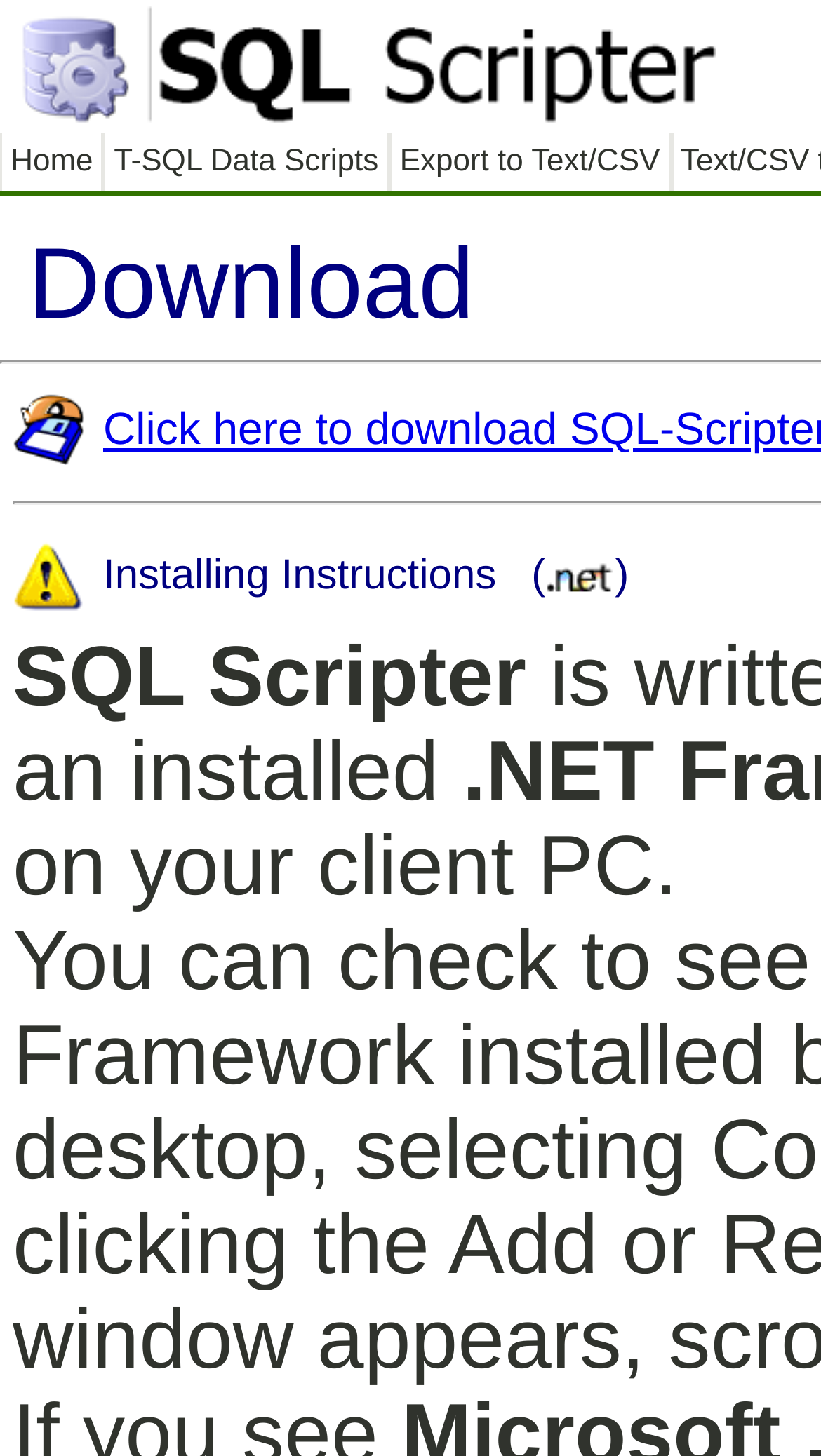Respond with a single word or short phrase to the following question: 
Are all links in the top navigation bar required?

No